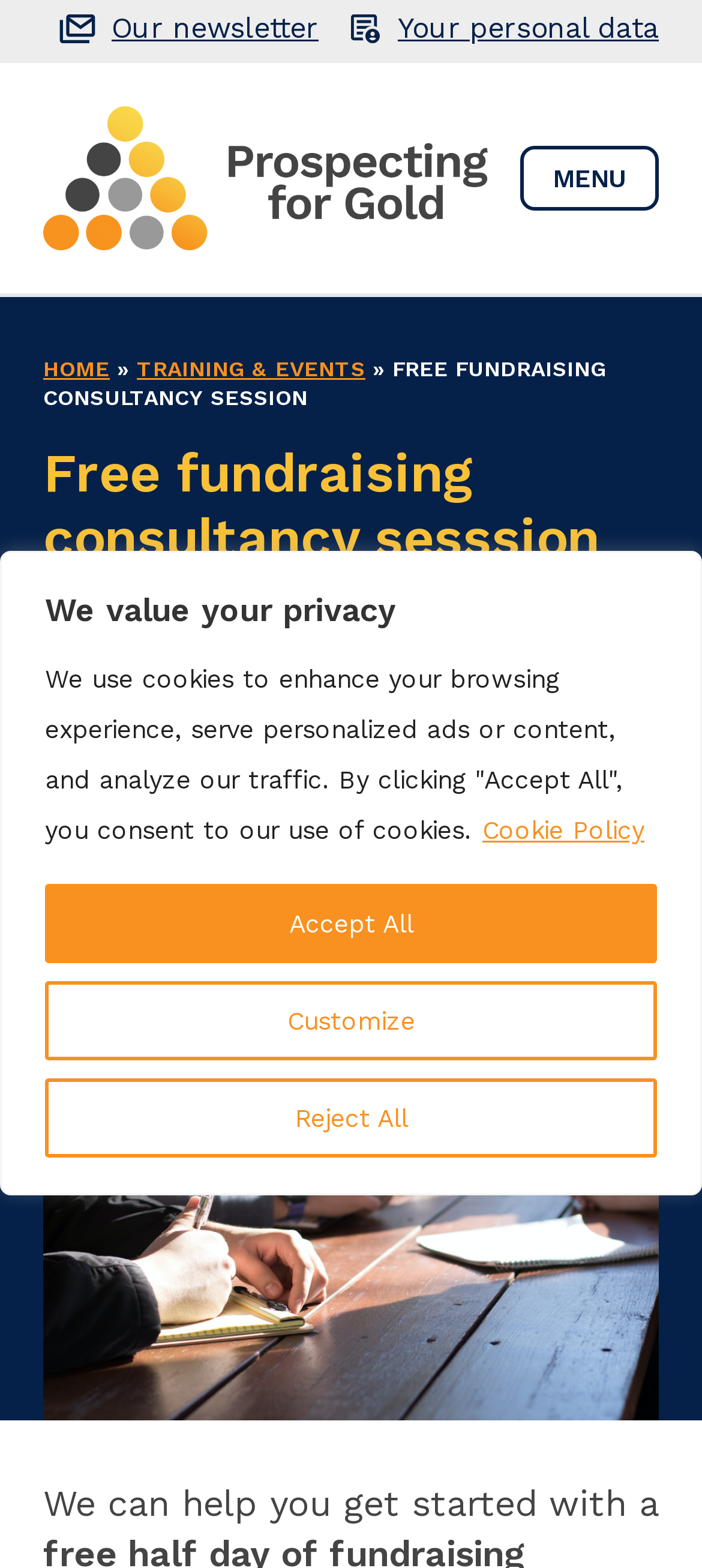Refer to the image and offer a detailed explanation in response to the question: What is the topic of the image at the bottom of the page?

The image at the bottom of the page does not have a descriptive text or alt tag, so it is unclear what the topic of the image is.